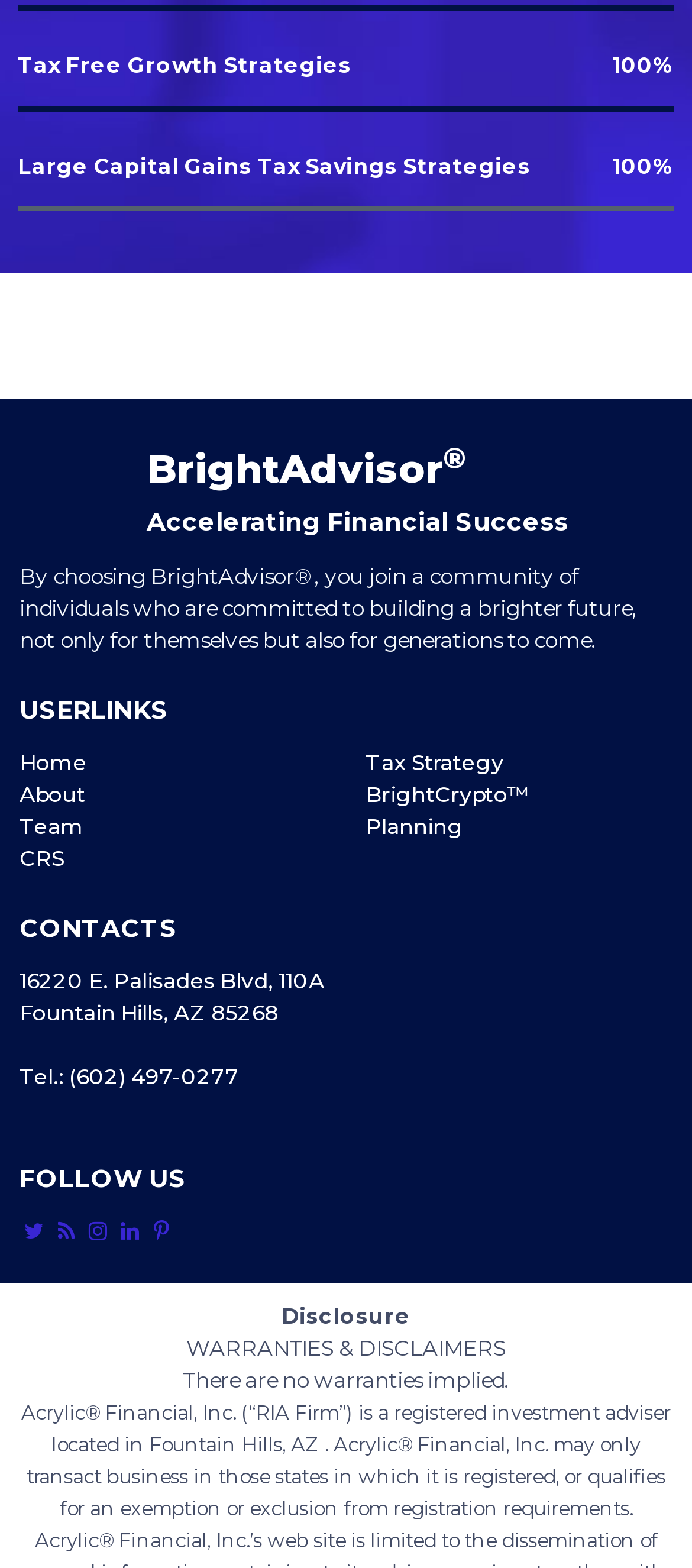Given the description of a UI element: "Tax Strategy", identify the bounding box coordinates of the matching element in the webpage screenshot.

[0.528, 0.478, 0.728, 0.495]